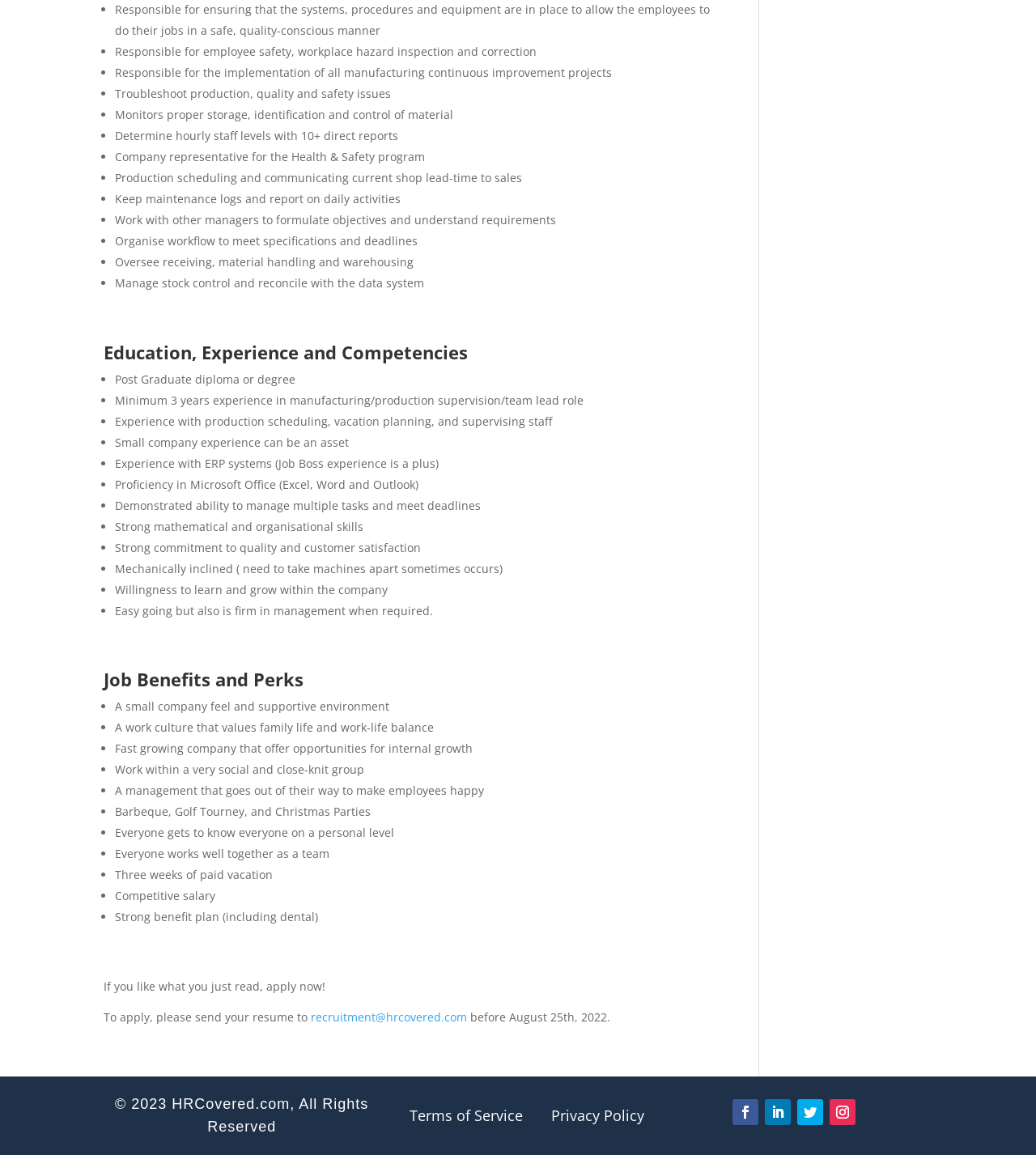Please give the bounding box coordinates of the area that should be clicked to fulfill the following instruction: "Read more about job benefits and perks". The coordinates should be in the format of four float numbers from 0 to 1, i.e., [left, top, right, bottom].

[0.1, 0.58, 0.689, 0.603]